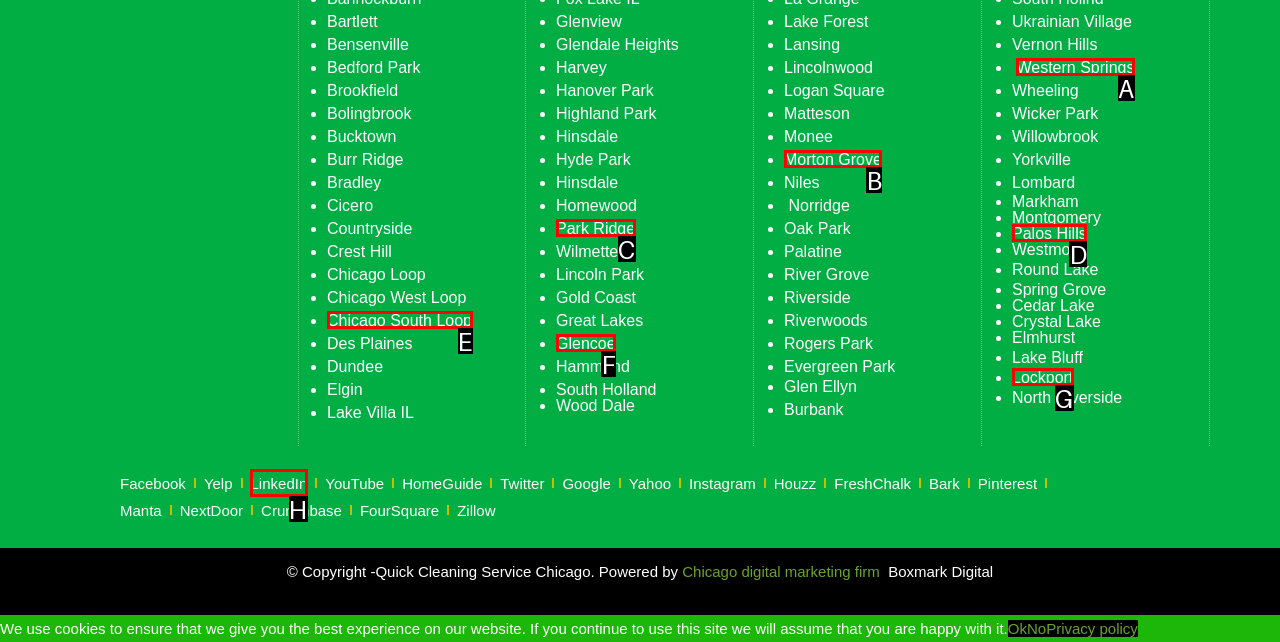Choose the UI element that best aligns with the description: Lockport
Respond with the letter of the chosen option directly.

G